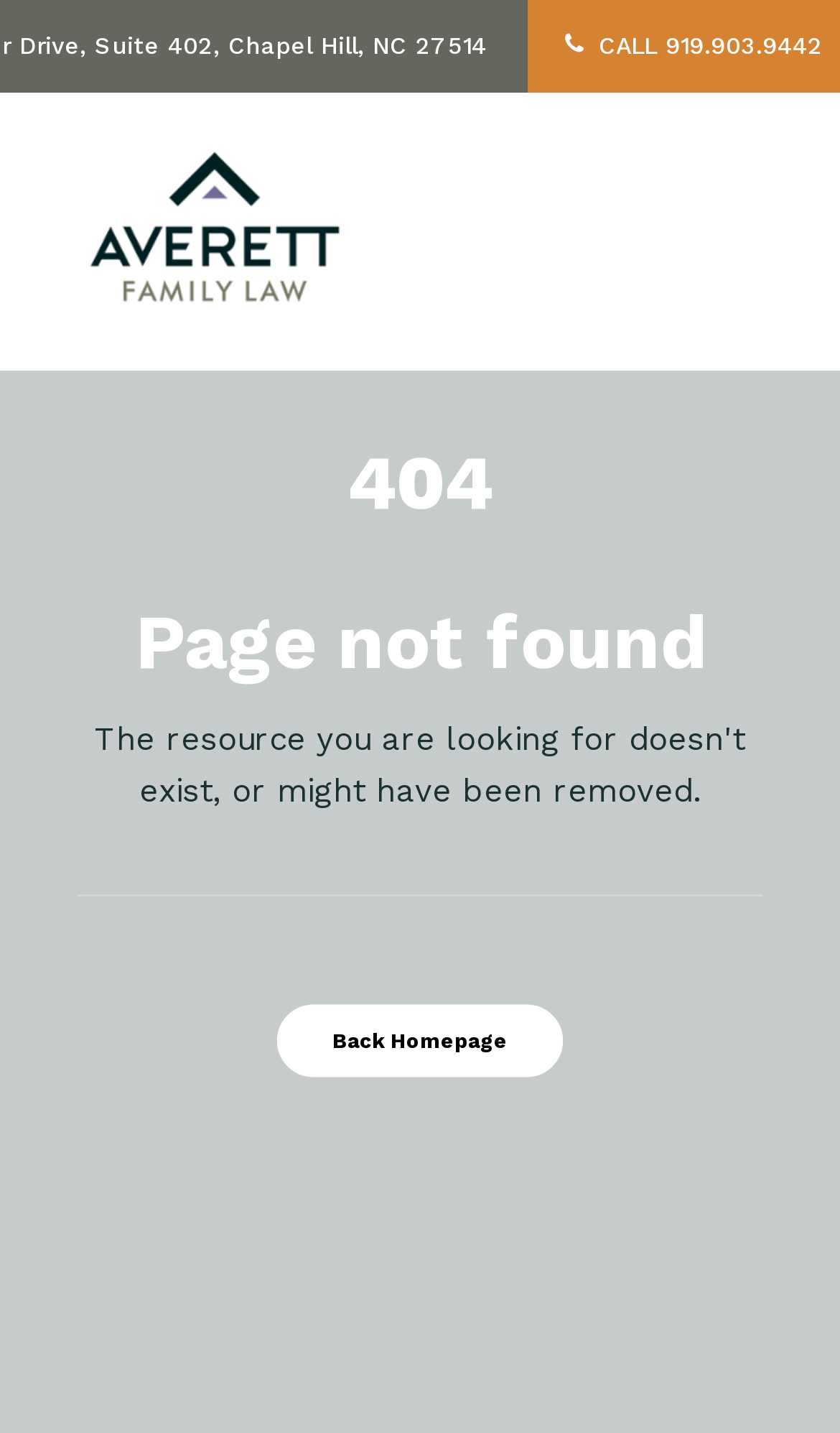Determine the bounding box coordinates of the target area to click to execute the following instruction: "search the website."

[0.406, 0.621, 0.594, 0.659]